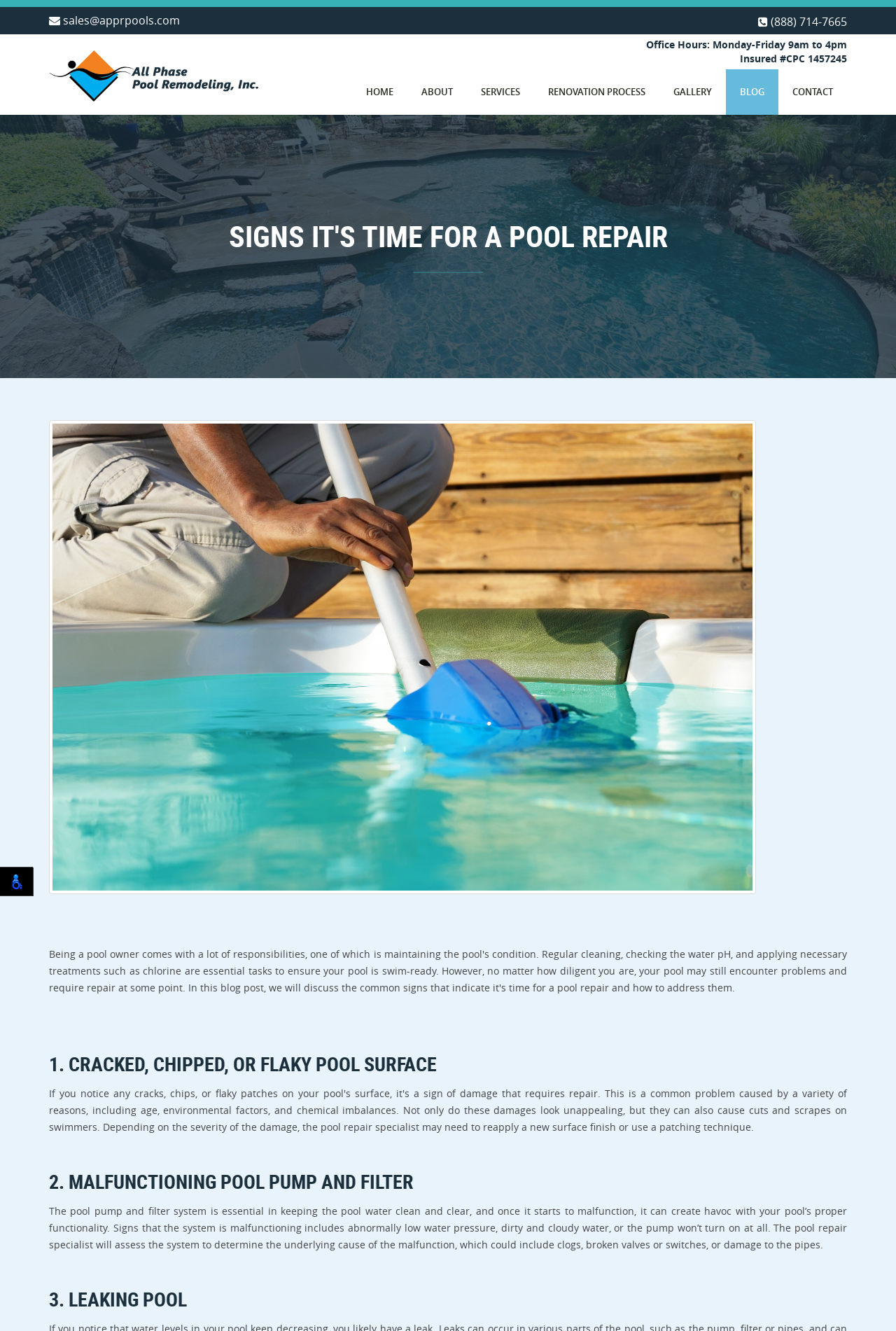How many signs of pool repair are mentioned?
Deliver a detailed and extensive answer to the question.

I found the number of signs of pool repair by looking at the headings in the webpage, which are '1. CRACKED, CHIPPED, OR FLAKY POOL SURFACE', '2. MALFUNCTIONING POOL PUMP AND FILTER', and '3. LEAKING POOL'. There are three headings, so there are three signs of pool repair mentioned.